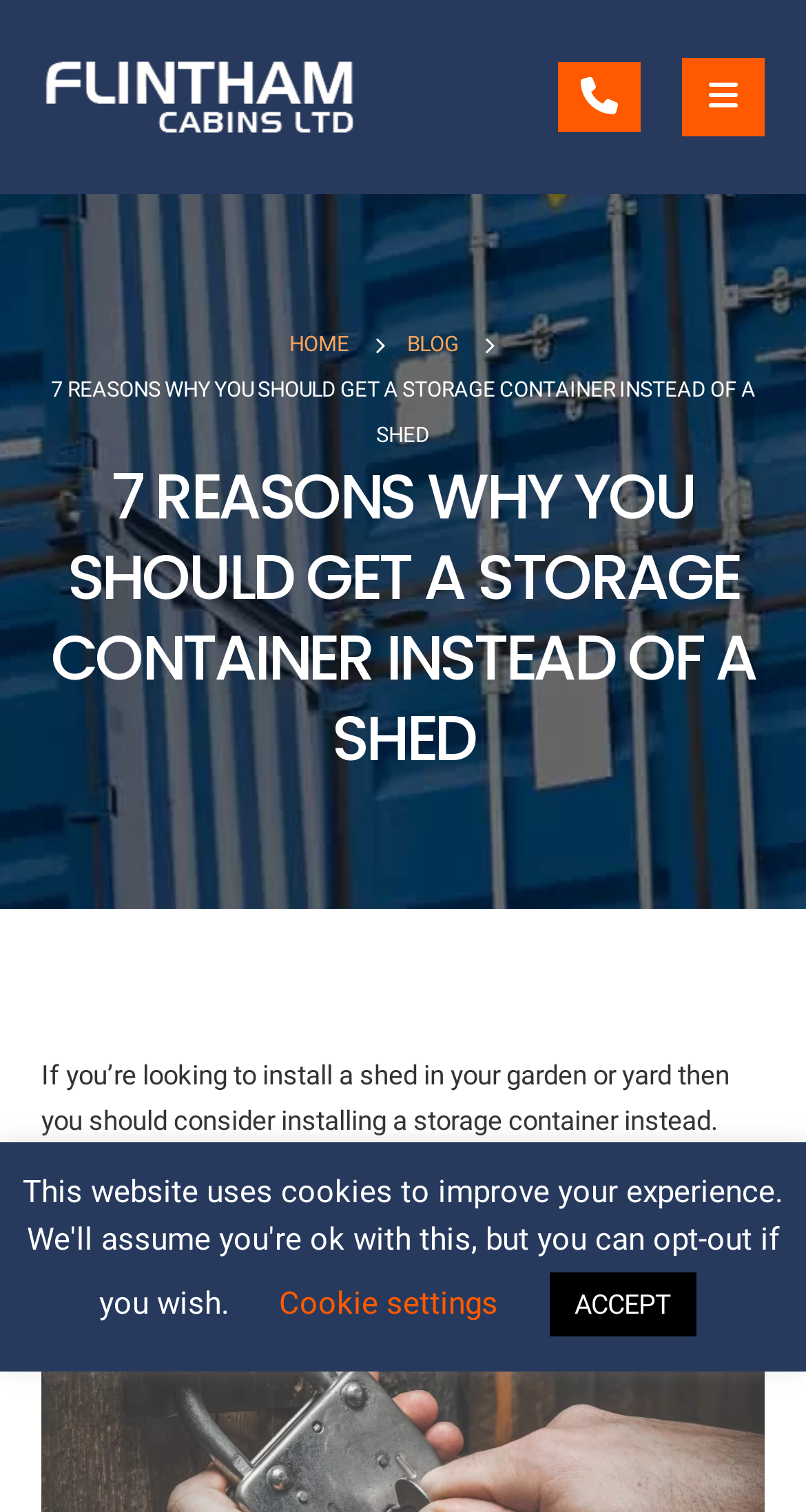Provide a thorough description of this webpage.

The webpage is about a blog post titled "7 Reasons Why You Should Get a Storage Container Instead of a Shed" from Flintham Cabins. At the top left, there is a link to Flintham Cabins Ltd, accompanied by an image with the same name. 

On the top right, there are three links: a hamburger menu icon, a "Mobile Menu" link, and a social media icon. Below these links, there is a navigation menu with two links: "HOME" and "BLOG". 

The main content of the webpage is the blog post, which has a heading with the same title as the webpage. The heading is followed by a paragraph of text that introduces the topic of installing a storage container instead of a shed. The paragraph contains a link to "Steel storage units". 

At the bottom of the page, there are two buttons: "Cookie settings" and "ACCEPT".